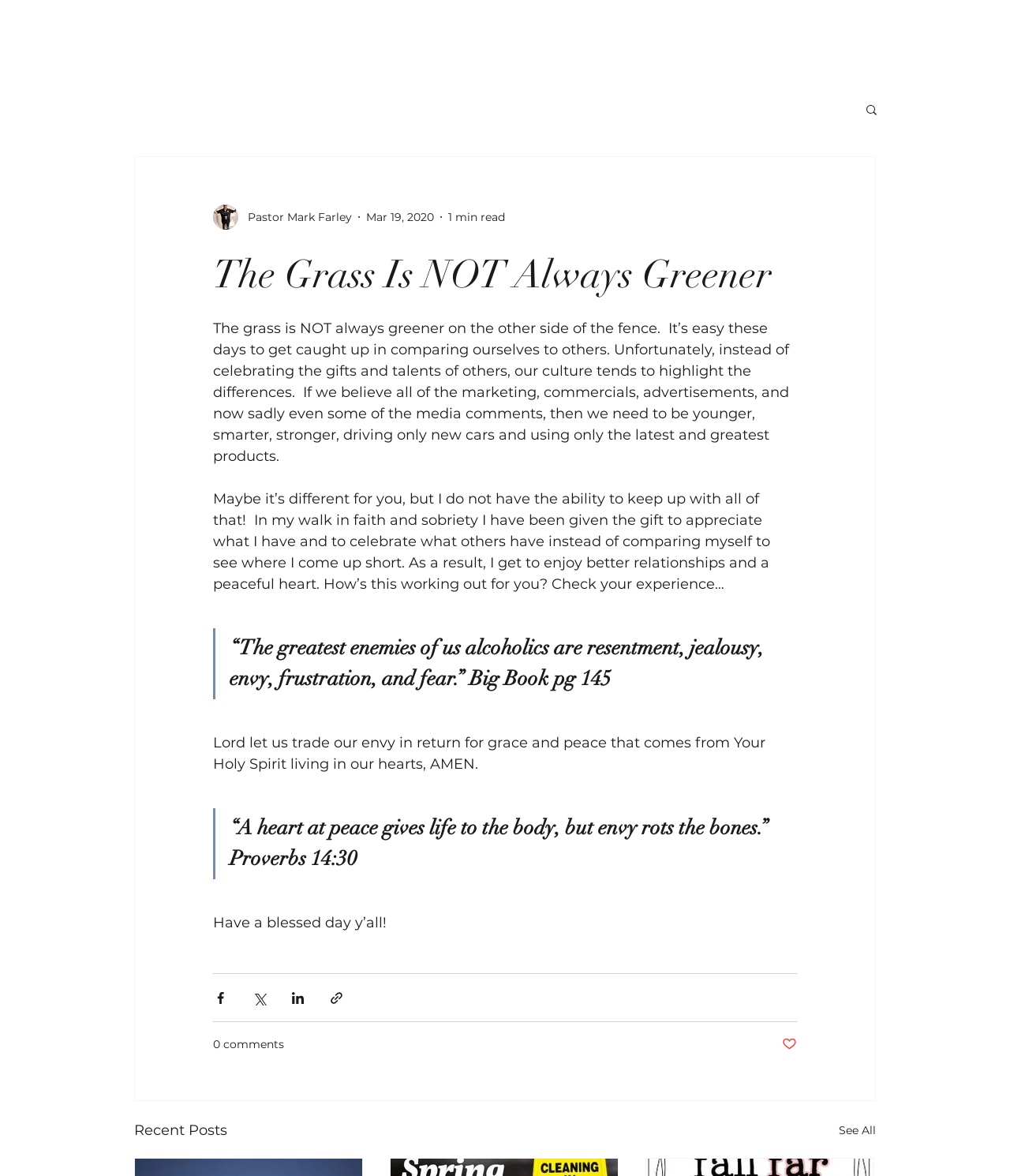Give a succinct answer to this question in a single word or phrase: 
What is the topic of the article?

The Grass Is NOT Always Greener